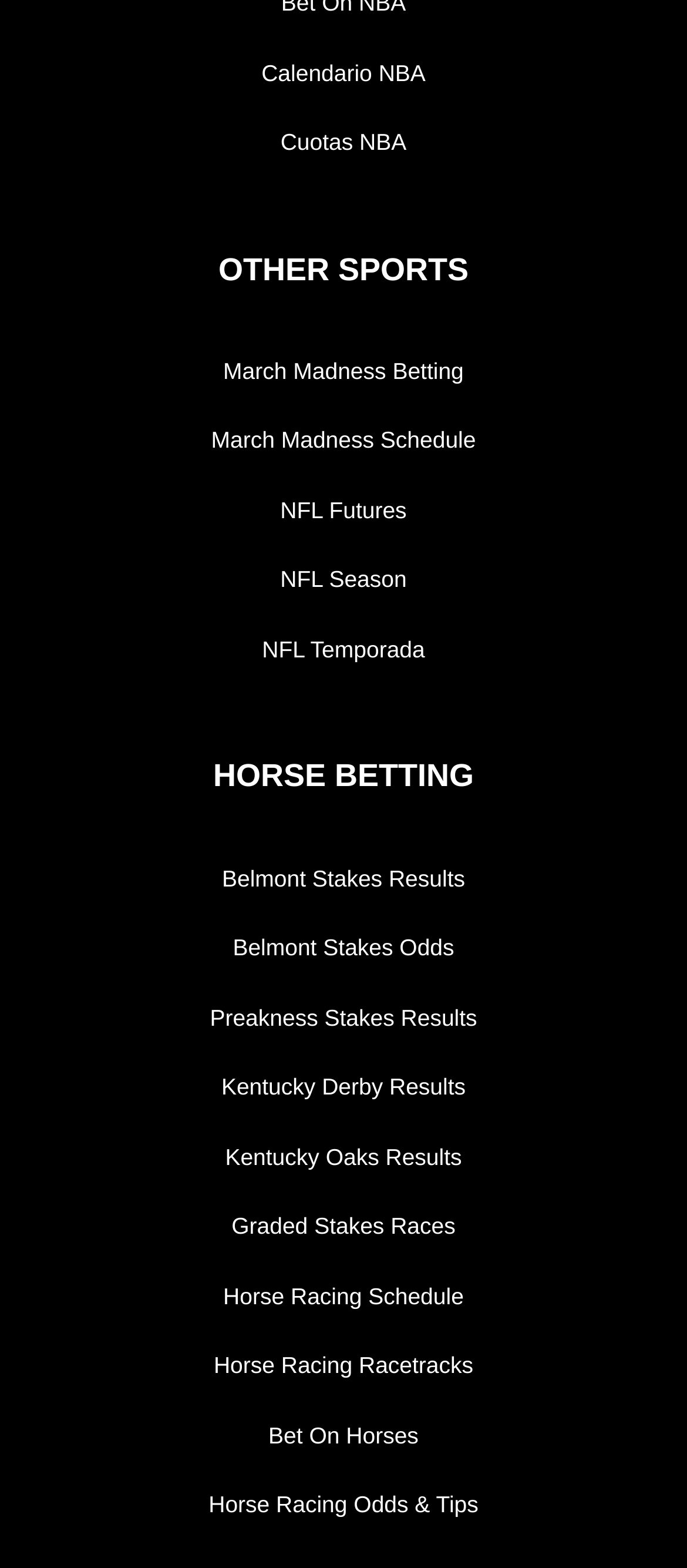Answer the question briefly using a single word or phrase: 
What type of information can be found on the webpage?

Schedules, odds, and results